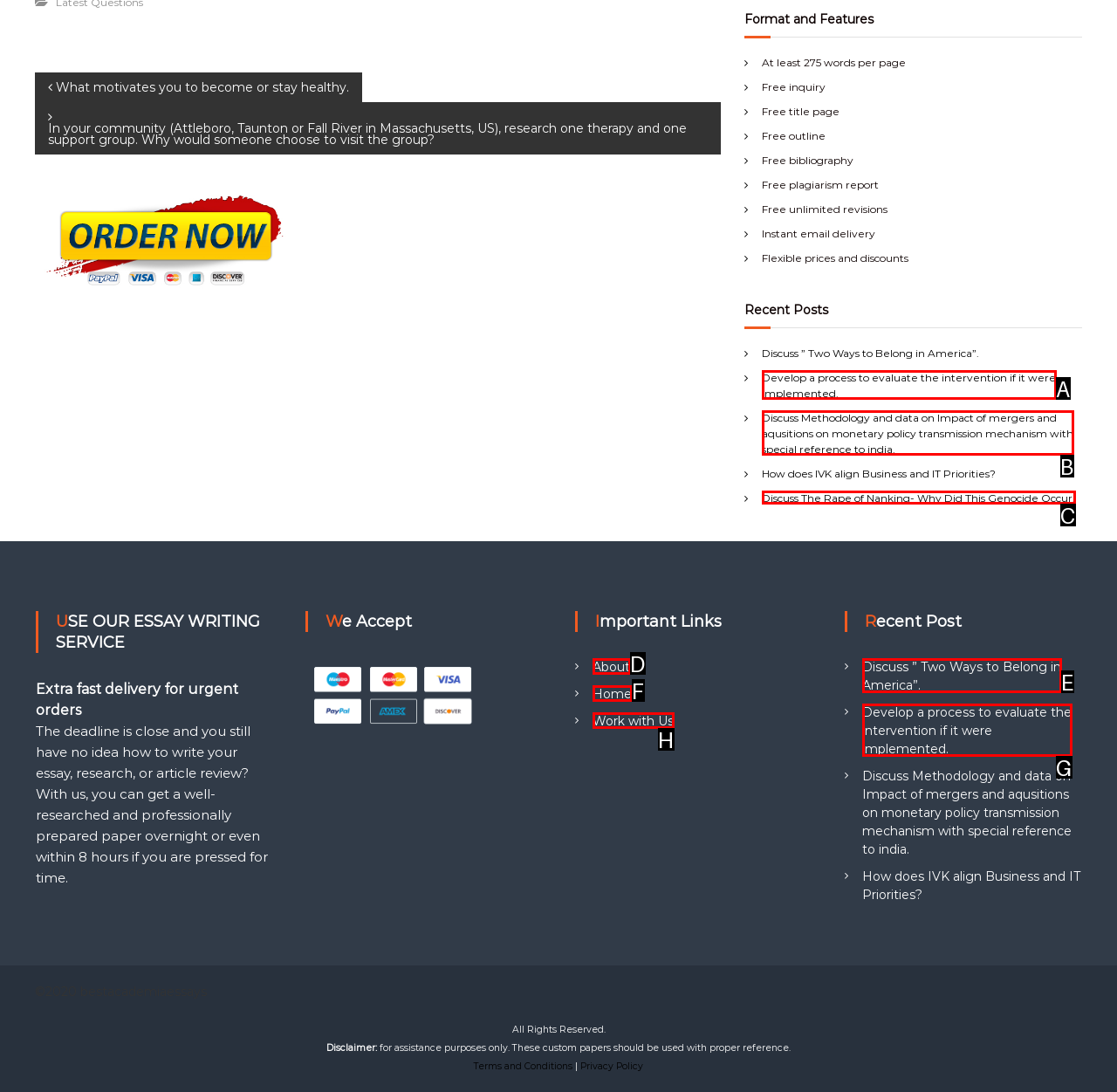Based on the description: Home, select the HTML element that fits best. Provide the letter of the matching option.

F